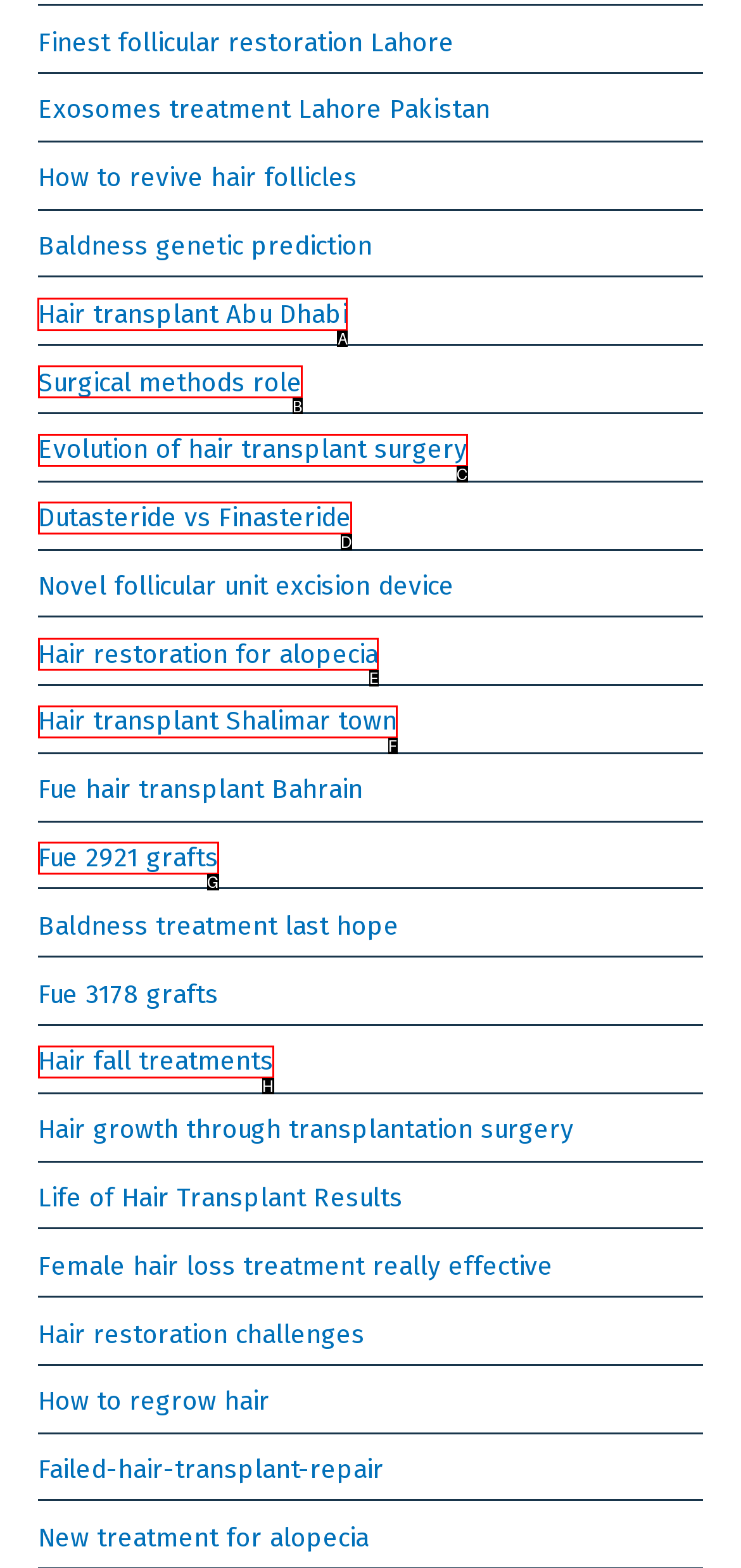Choose the HTML element you need to click to achieve the following task: Get information about hair transplant in Abu Dhabi
Respond with the letter of the selected option from the given choices directly.

A